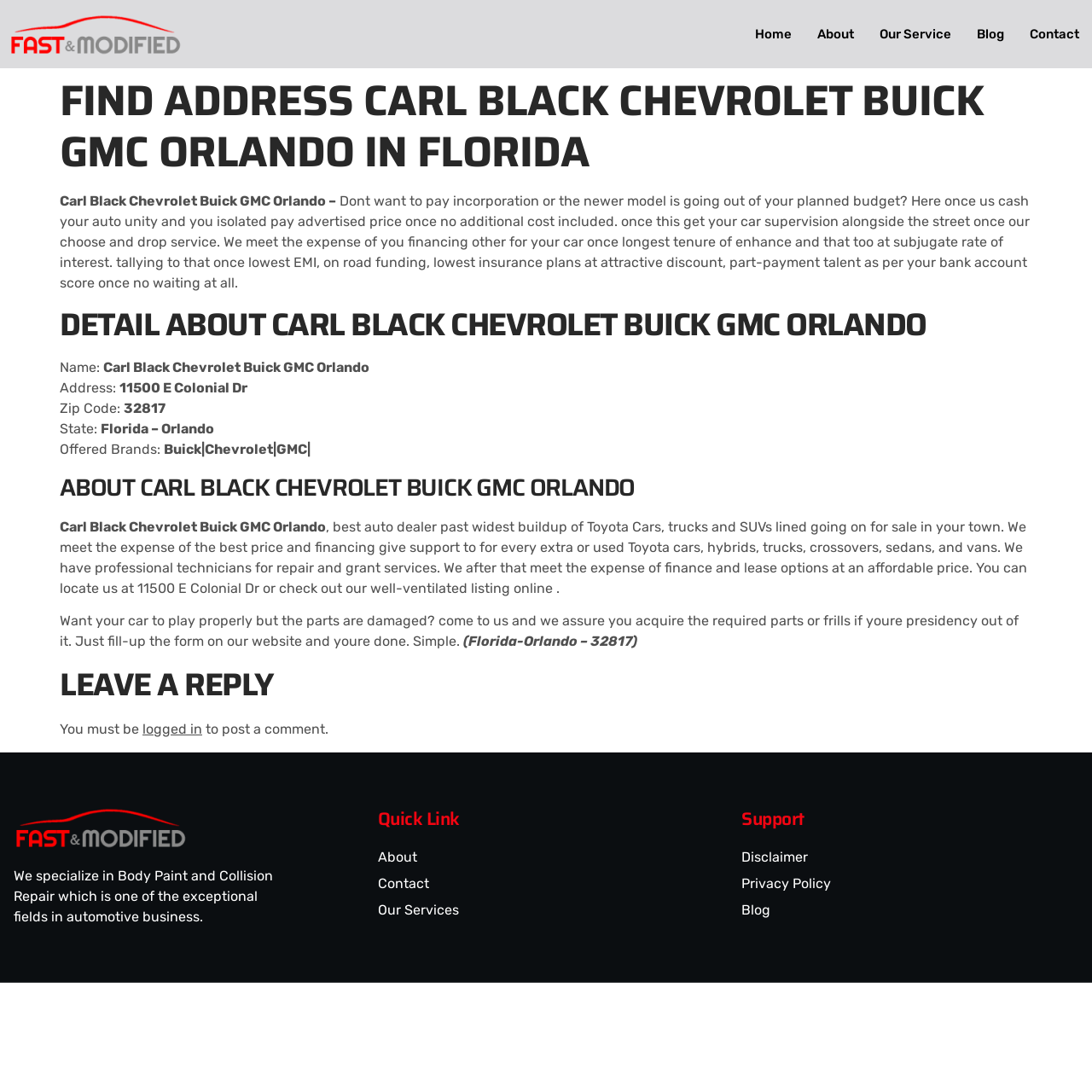From the webpage screenshot, identify the region described by Our Service. Provide the bounding box coordinates as (top-left x, top-left y, bottom-right x, bottom-right y), with each value being a floating point number between 0 and 1.

[0.794, 0.0, 0.883, 0.062]